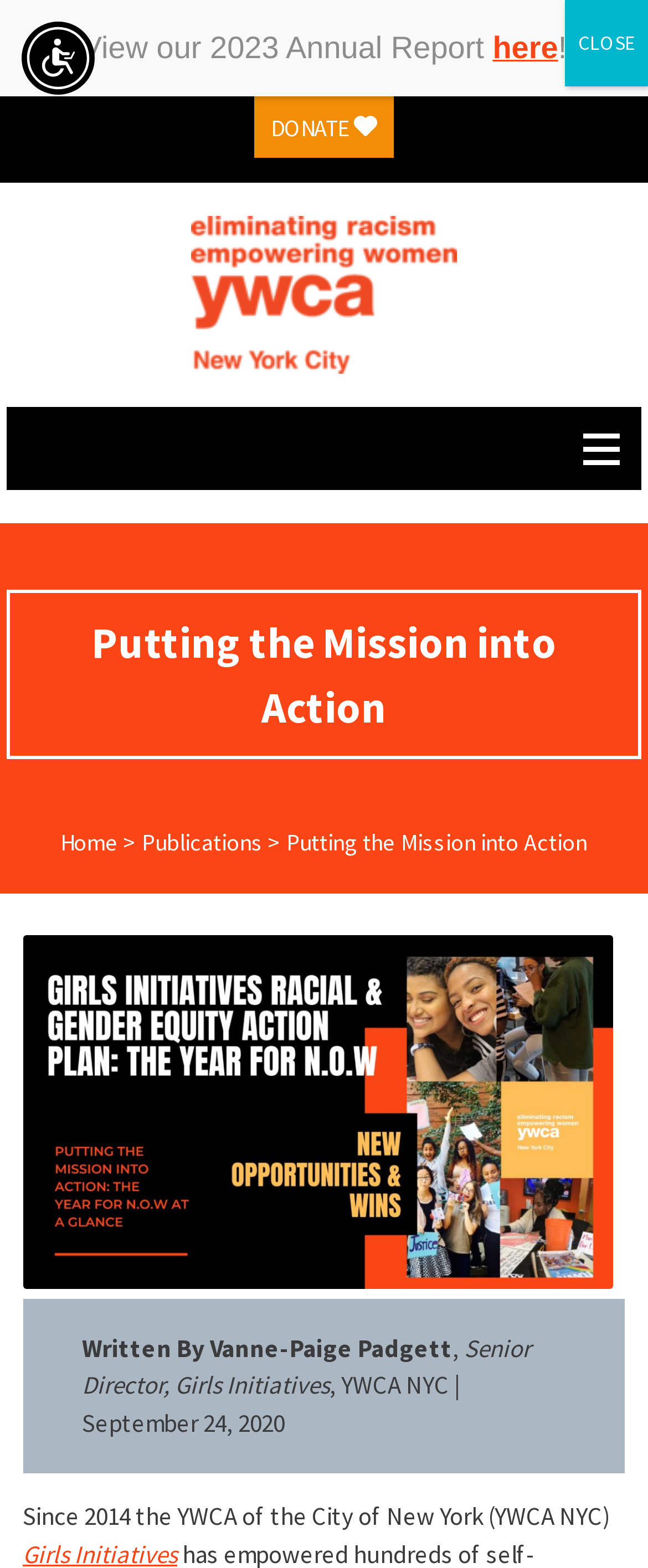Provide a one-word or short-phrase answer to the question:
Is there an image on the webpage?

Yes